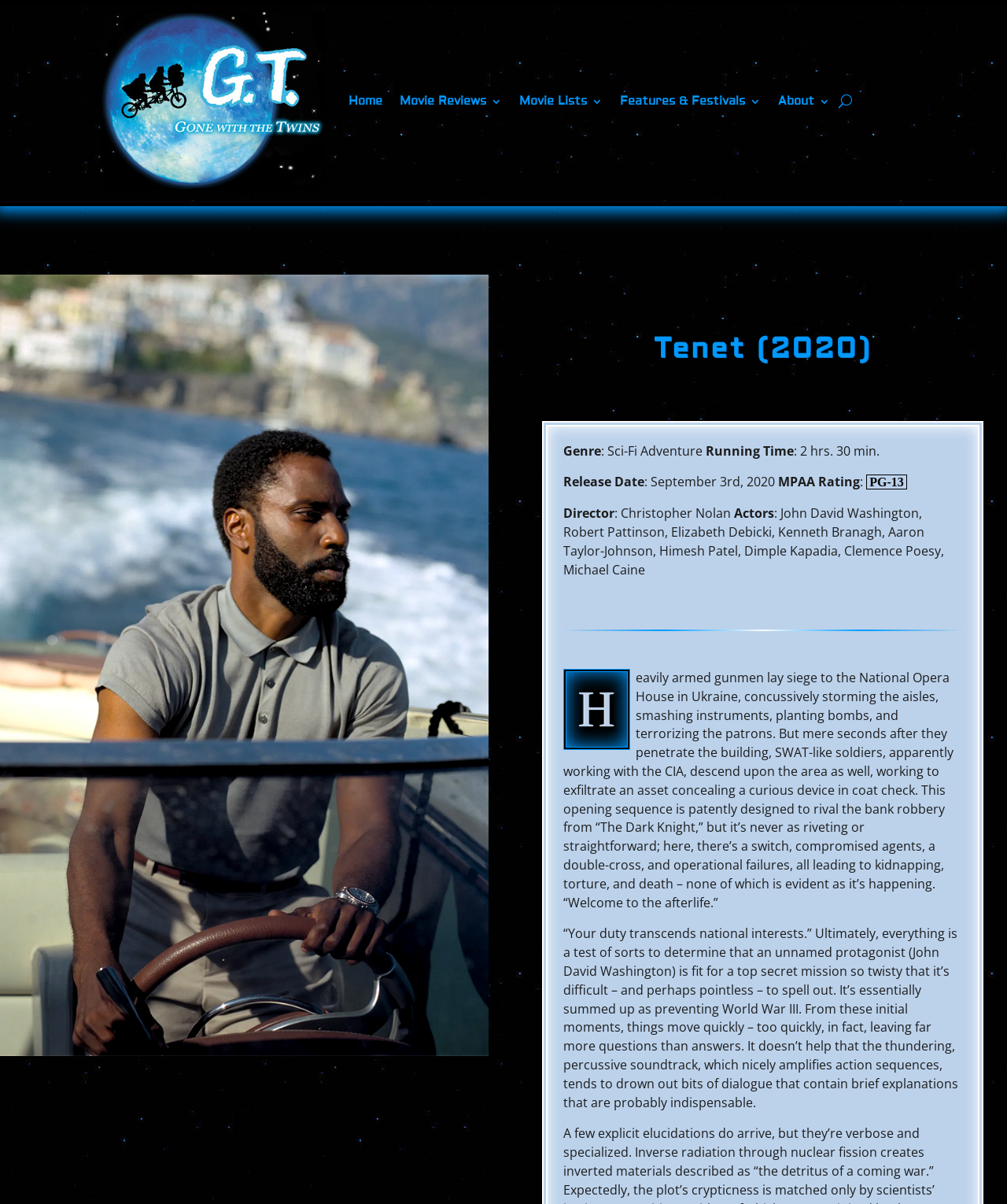Predict the bounding box of the UI element based on this description: "About".

[0.773, 0.01, 0.824, 0.158]